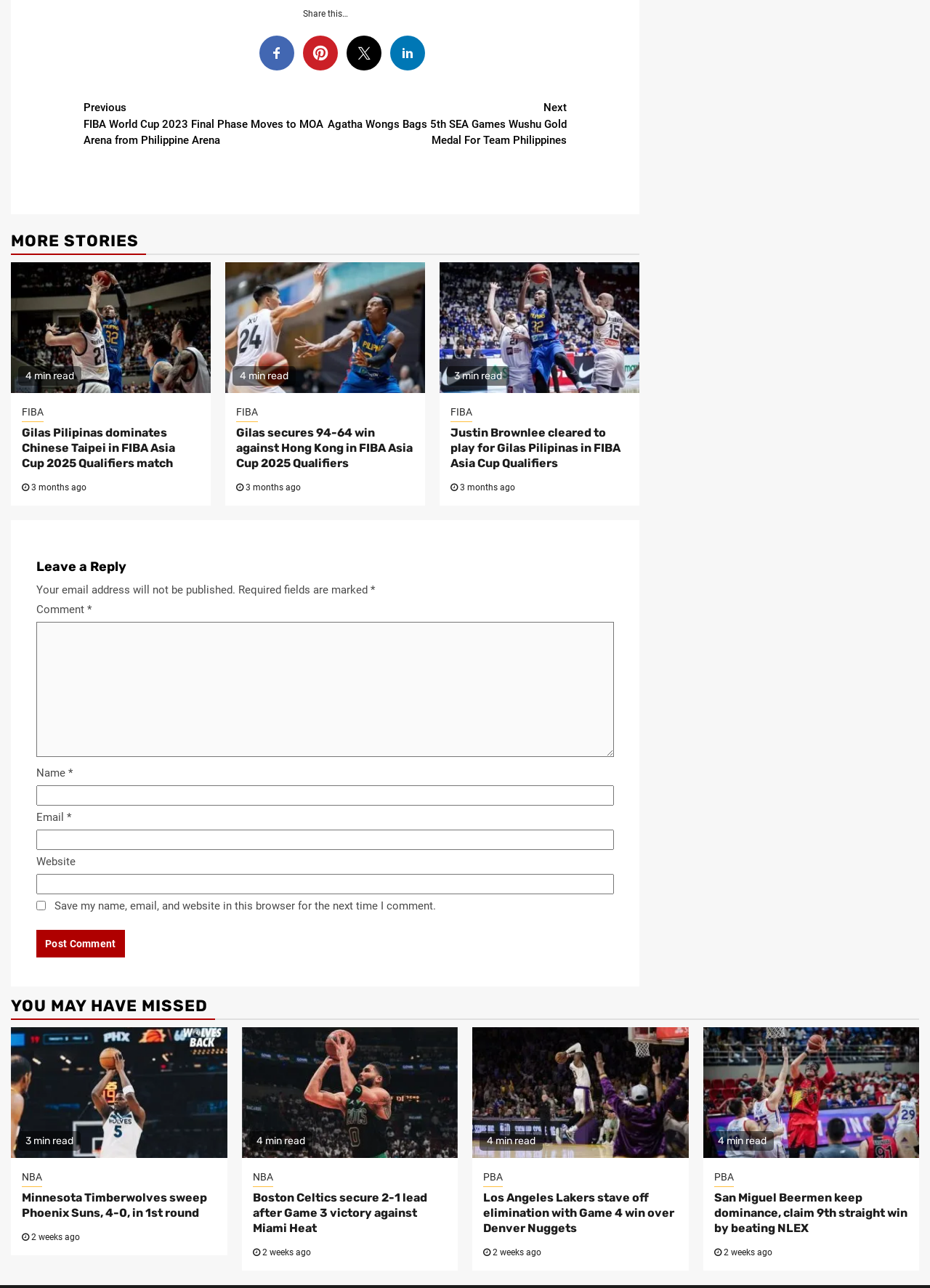Provide a single word or phrase to answer the given question: 
How many straight wins did the San Miguel Beermen achieve?

9